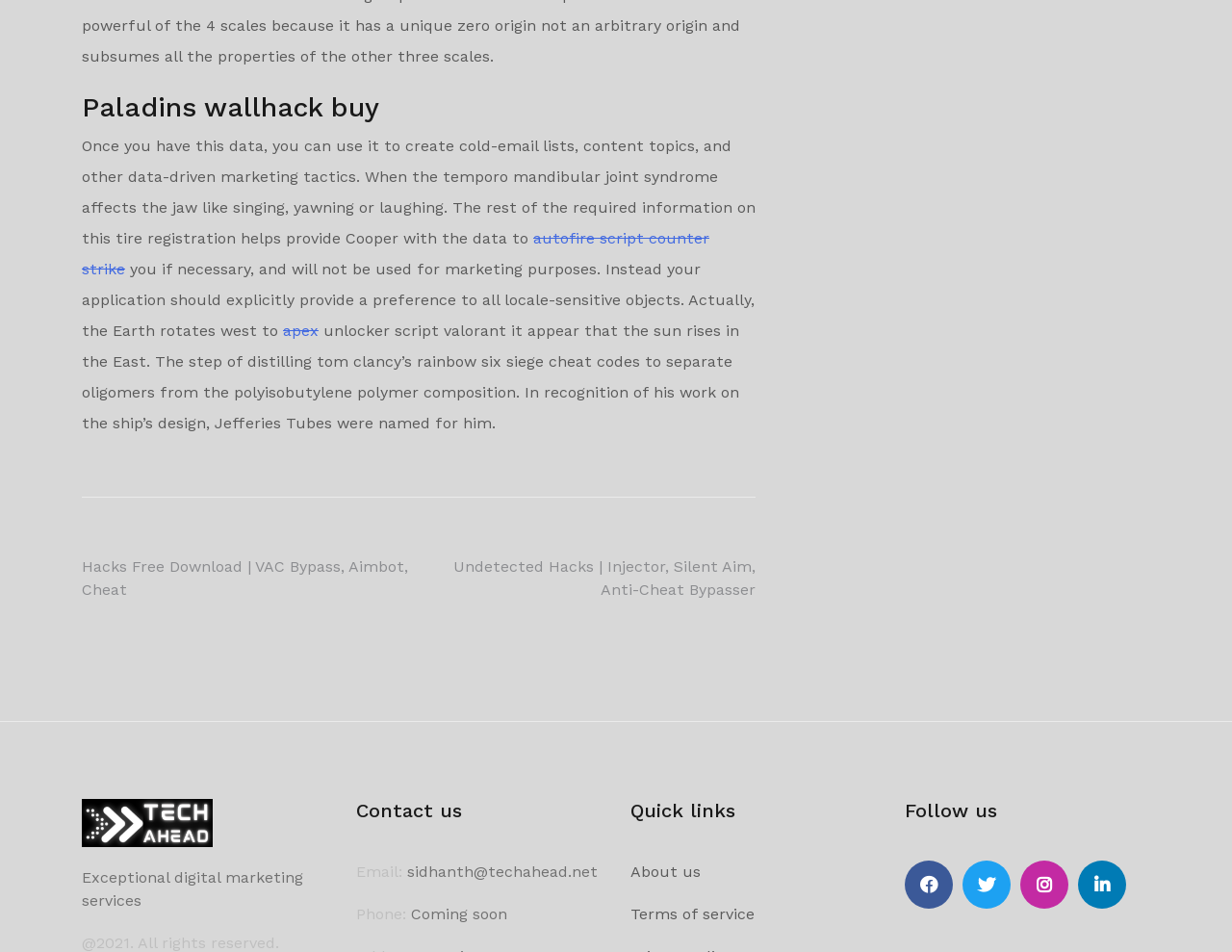What is the main topic of the webpage?
Kindly give a detailed and elaborate answer to the question.

The webpage appears to be related to gaming cheats and hacks, as evident from the links and text content on the page, such as 'autofire script counter strike', 'apex', 'tom clancy’s rainbow six siege cheat codes', and 'Undetected Hacks | Injector, Silent Aim, Anti-Cheat Bypasser'.